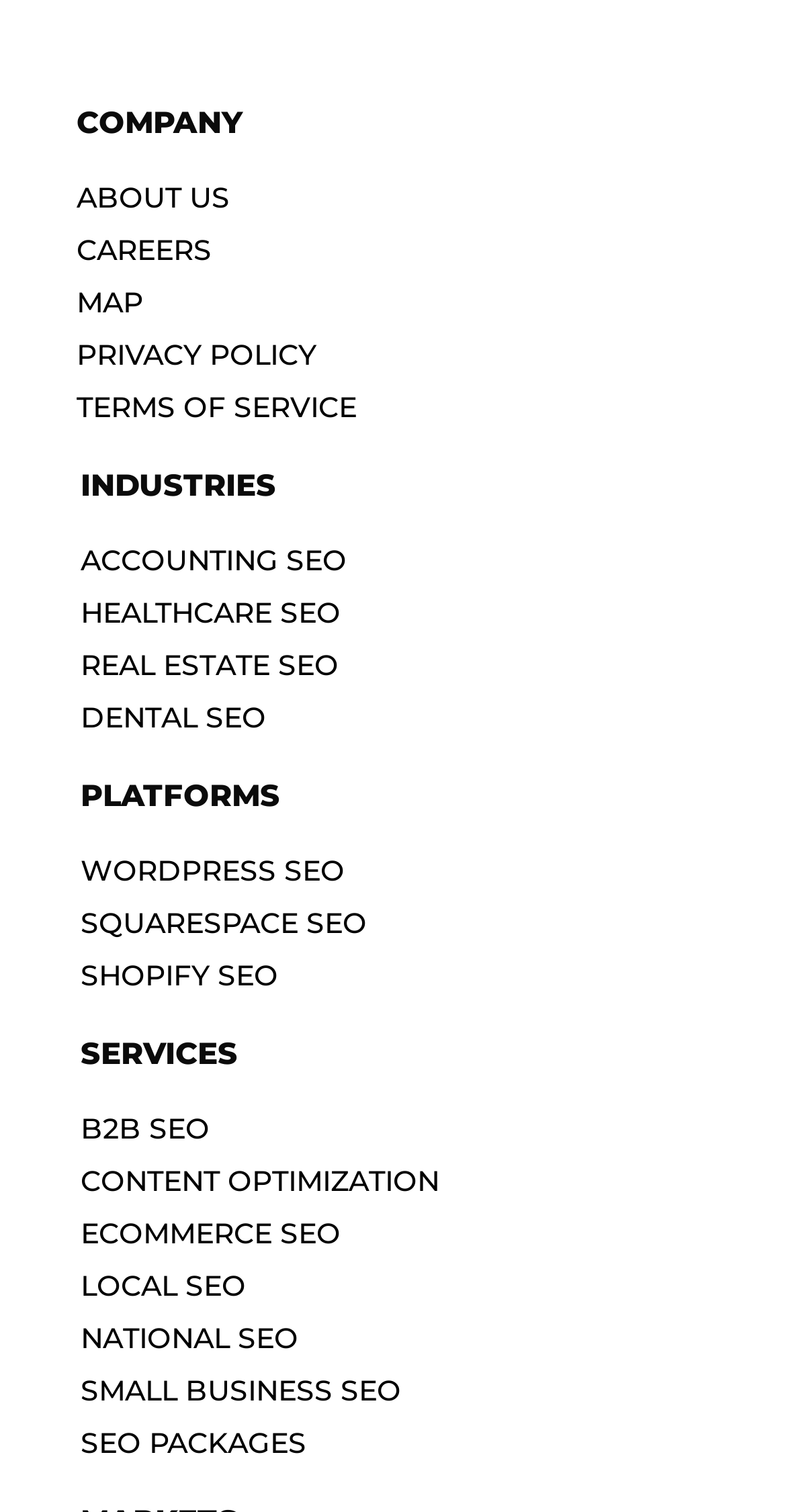How many SEO services are listed under Services?
Respond to the question with a well-detailed and thorough answer.

Under the 'SERVICES' heading, I counted 7 links: 'B2B SEO', 'CONTENT OPTIMIZATION', 'ECOMMERCE SEO', 'LOCAL SEO', 'NATIONAL SEO', 'SMALL BUSINESS SEO', and 'SEO PACKAGES', which are the SEO services listed.